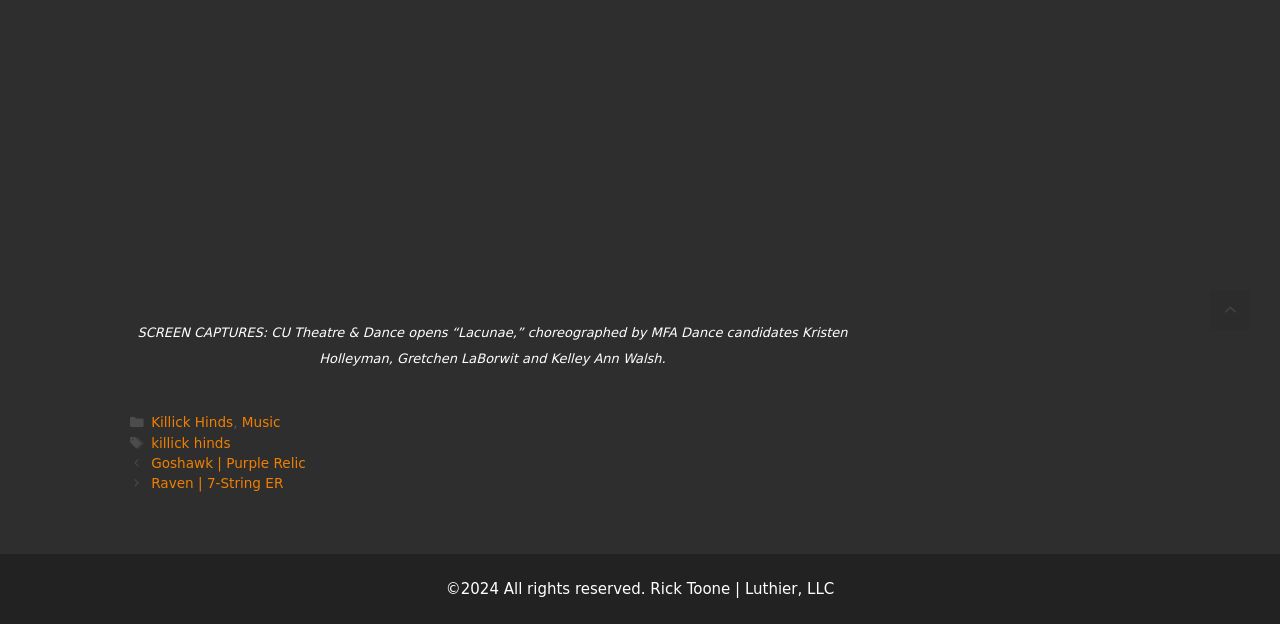Please answer the following question using a single word or phrase: 
What is the category of the post?

Killick Hinds, Music